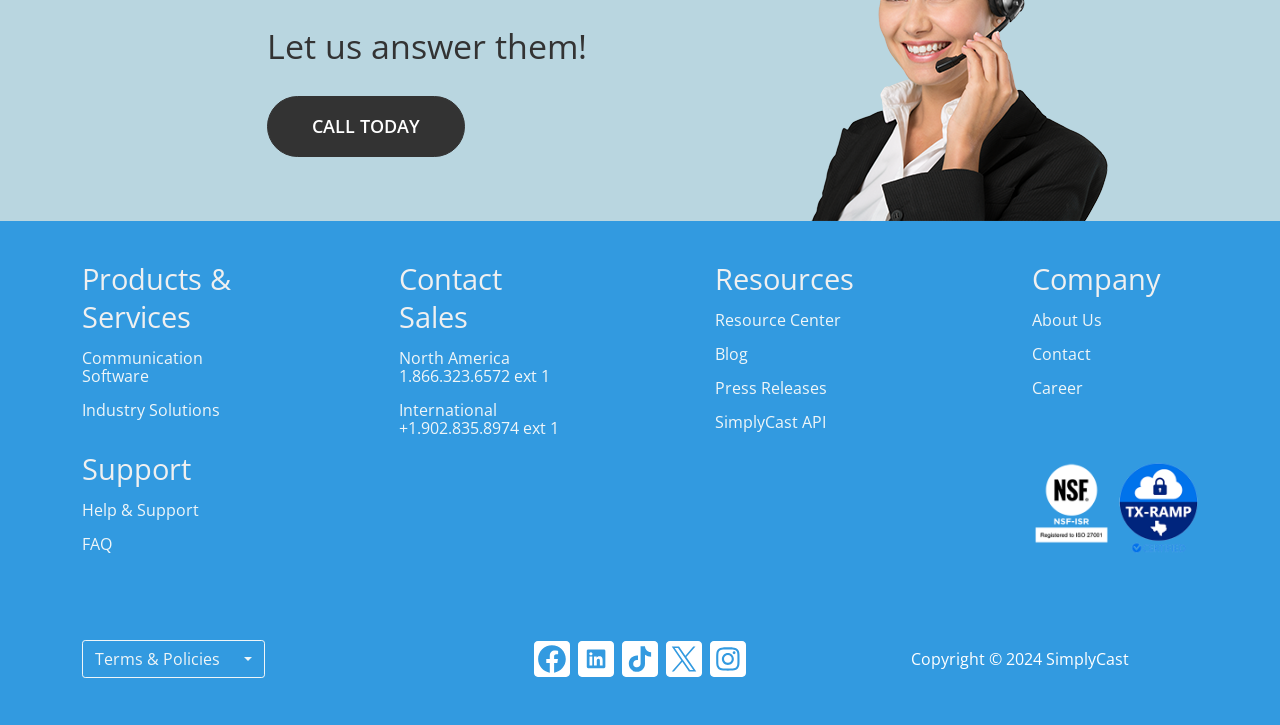From the screenshot, find the bounding box of the UI element matching this description: "title="SimplyCast on LinkedIn"". Supply the bounding box coordinates in the form [left, top, right, bottom], each a float between 0 and 1.

[0.452, 0.884, 0.48, 0.934]